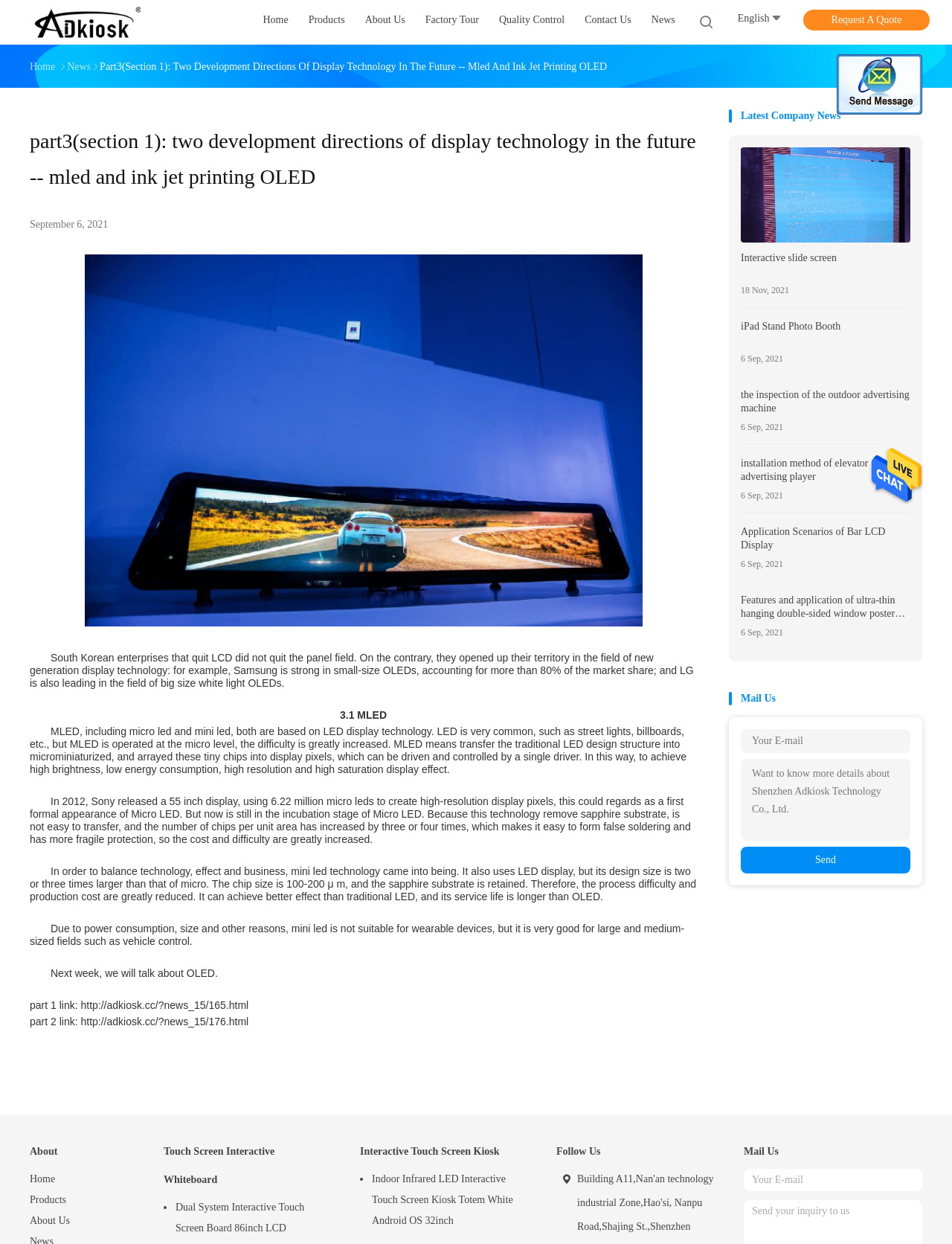How many links are there in the 'Latest Company News' section?
Ensure your answer is thorough and detailed.

The 'Latest Company News' section is located at the bottom-right corner of the webpage, and it contains 6 links to different news articles, including 'Latest company news about Interactive slide screen', 'iPad Stand Photo Booth', and others.